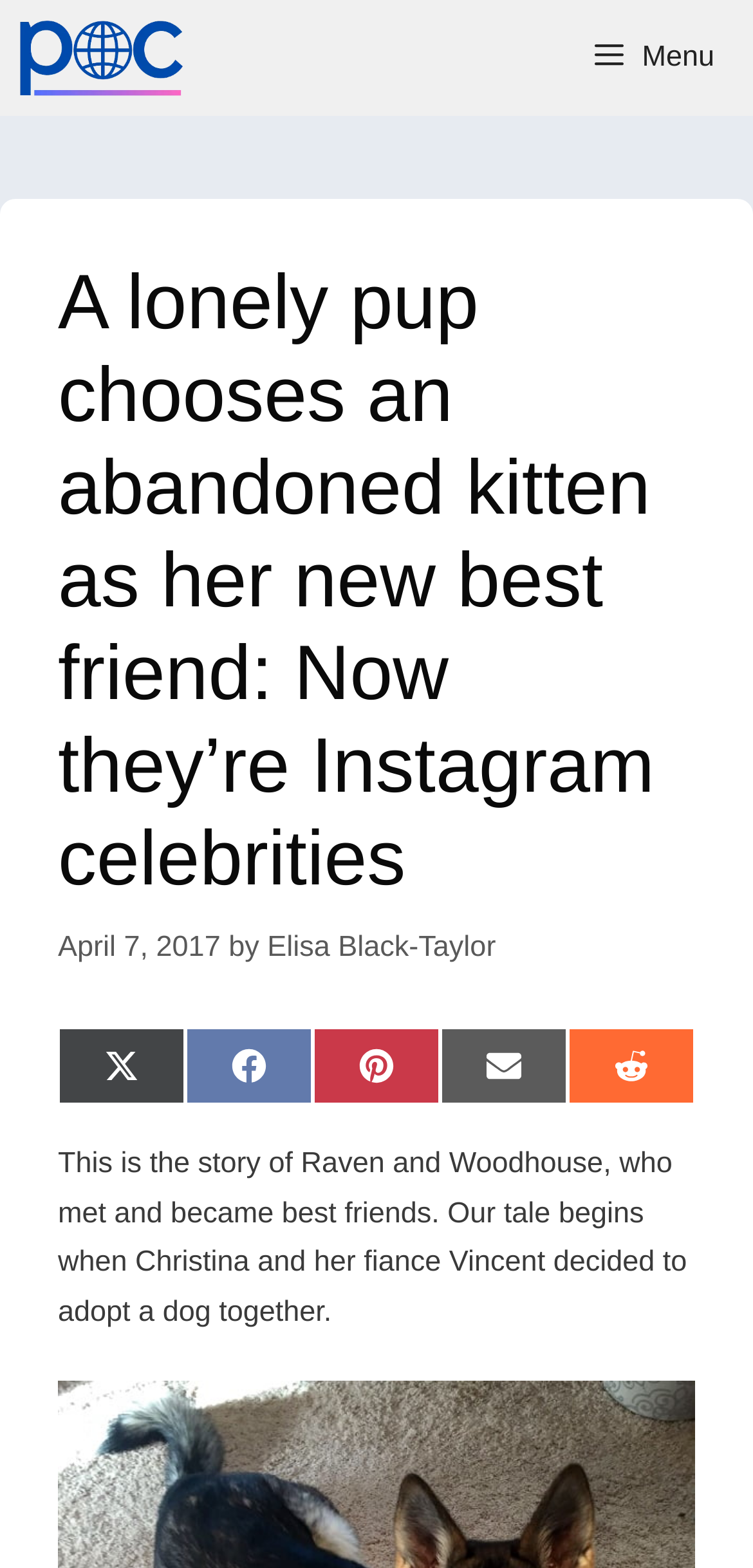Provide a thorough description of the webpage you see.

The webpage is about a heartwarming story of an unlikely friendship between a pup and an abandoned kitten, who have become Instagram celebrities. At the top of the page, there is a navigation menu labeled "Primary" that spans the entire width of the page. Below the navigation menu, there is a button with a menu icon on the right side, which is not expanded by default.

On the left side of the page, there is a header section that takes up about half of the page's width. Within this section, there is a heading that displays the title of the story, "A lonely pup chooses an abandoned kitten as her new best friend: Now they’re Instagram celebrities". Below the heading, there is a time stamp indicating that the article was published on April 7, 2017, followed by the author's name, "Elisa Black-Taylor".

On the right side of the header section, there are five social media sharing links, including Twitter, Facebook, Pinterest, Email, and Reddit, which are aligned horizontally. Below the header section, there is a large block of text that summarizes the story of Raven and Woodhouse, the pup and kitten duo. The text describes how they met and became best friends, and is accompanied by an image of the author, Michael Broad, at the top of the page.